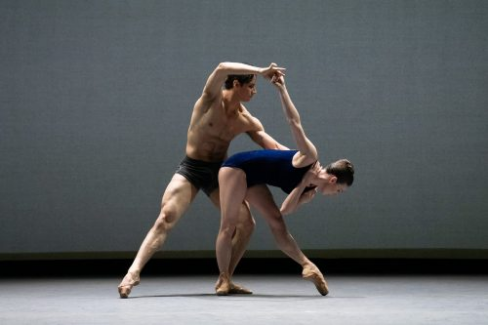Offer a detailed explanation of the image.

In a breathtaking moment captured on stage, dancers Tiler Peck and Roman Mejia perform a striking duet from the choreographic work "Swift Arrow." The image showcases the two artists in a dynamic pose, showcasing their physical prowess and deep connection as they navigate the complexities of their movement. Peck, wearing a dark blue leotard, leans into Mejia, who is clad in fitted shorts, as they execute a seemingly effortless yet intricate maneuver. Their bodies are highlighted against a minimalist backdrop, emphasizing the elegance and fluidity of contemporary dance. This piece, described as a fusion of technical brilliance and emotional depth, resonates with themes of unity and collaboration, inviting the audience to appreciate the artistry that unfolds on stage. The photograph is by Christopher Duggan, capturing the sheer physical brilliance of this performance at Sadler's Wells Theatre in London on 10 March 2023.